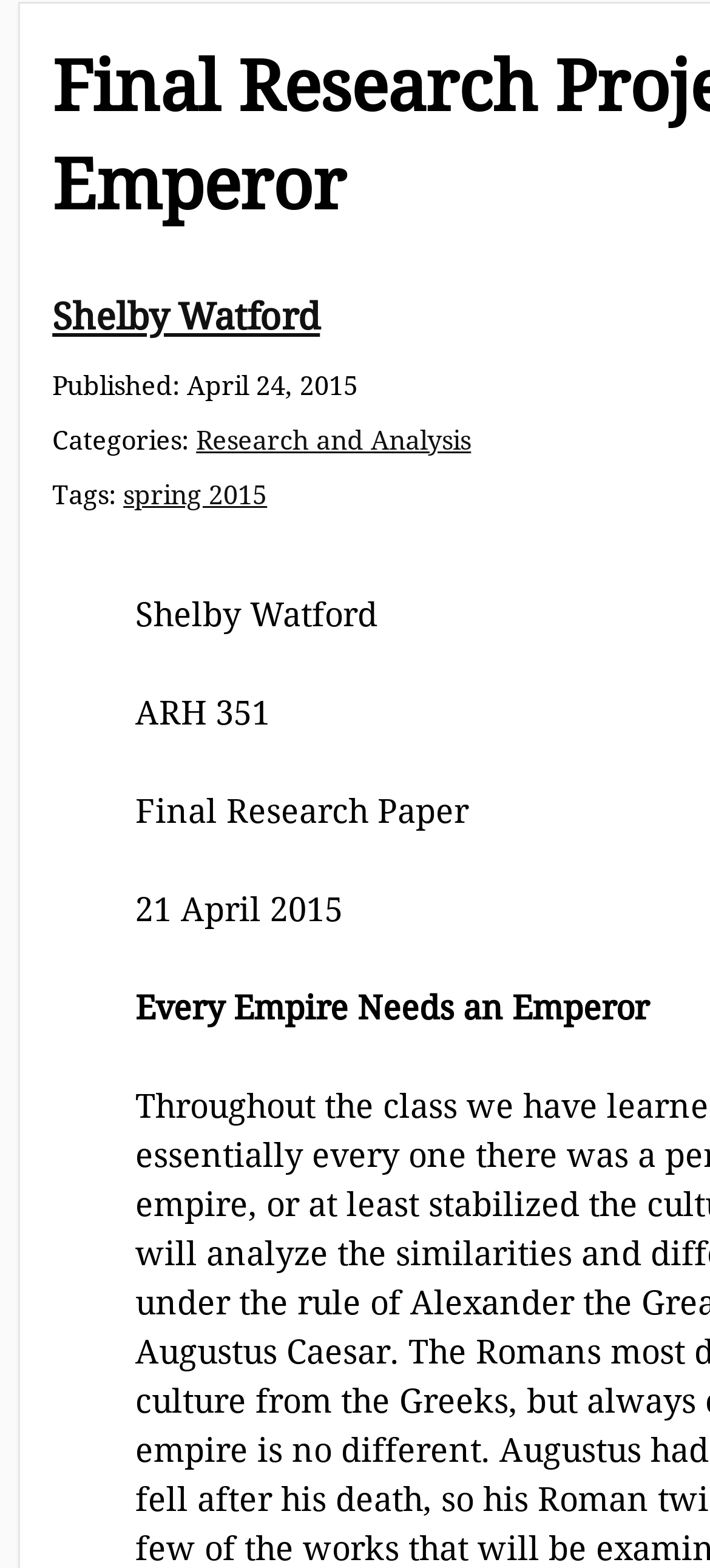Given the element description, predict the bounding box coordinates in the format (top-left x, top-left y, bottom-right x, bottom-right y), using floating point numbers between 0 and 1: spring 2015

[0.174, 0.304, 0.376, 0.326]